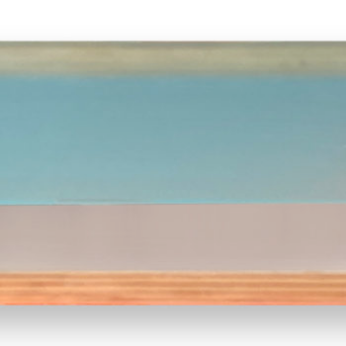What color is at the top of the artwork?
Using the details shown in the screenshot, provide a comprehensive answer to the question.

According to the caption, the artwork features a gentle sky blue color at the top, which gradually transitions to muted hues of beige and earthy colors towards the bottom.